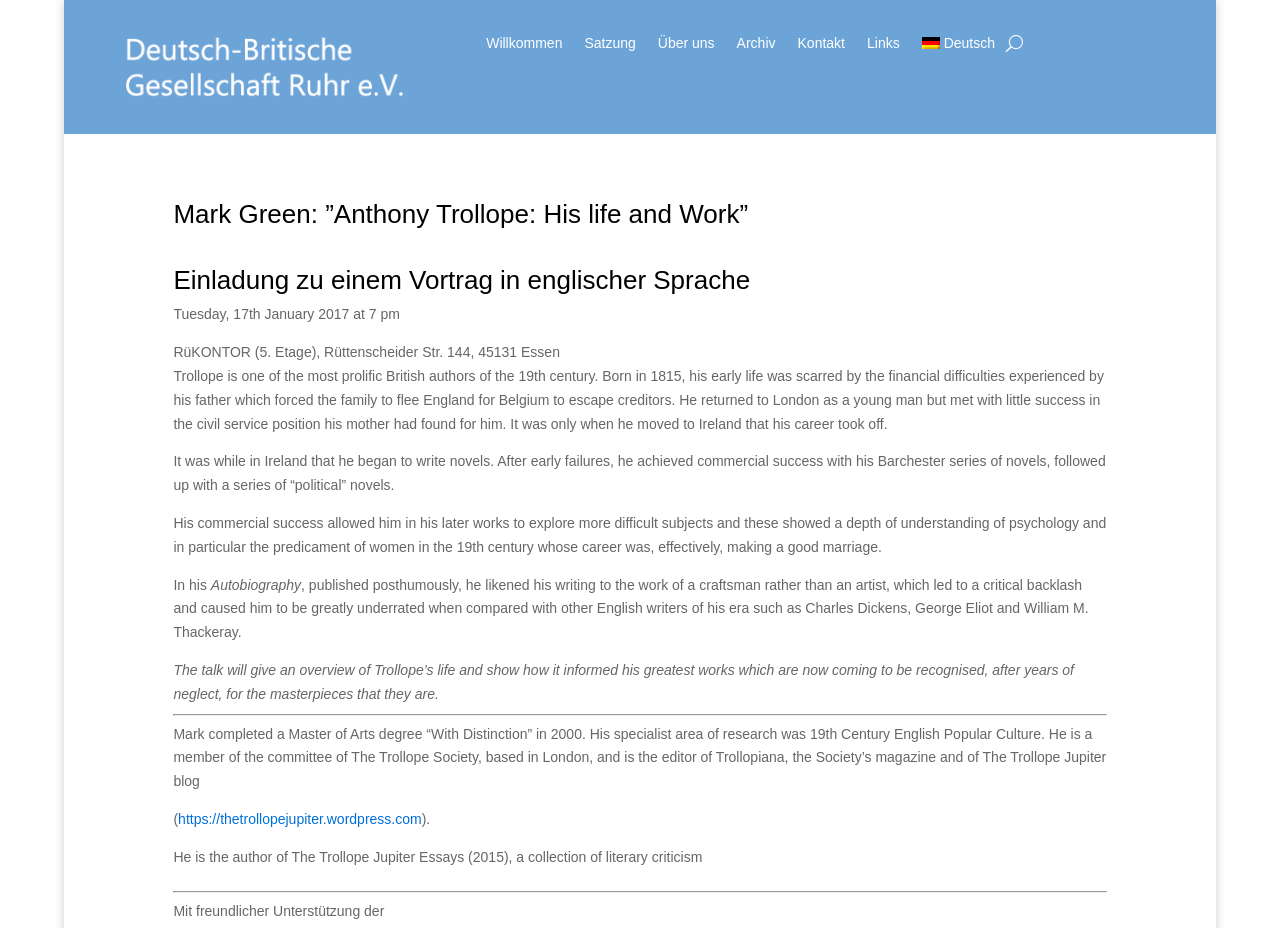Using the elements shown in the image, answer the question comprehensively: What is the speaker's area of research?

I determined the answer by reading the static text element that describes the speaker's background. The text mentions that the speaker 'completed a Master of Arts degree “With Distinction” in 2000. His specialist area of research was 19th Century English Popular Culture'.